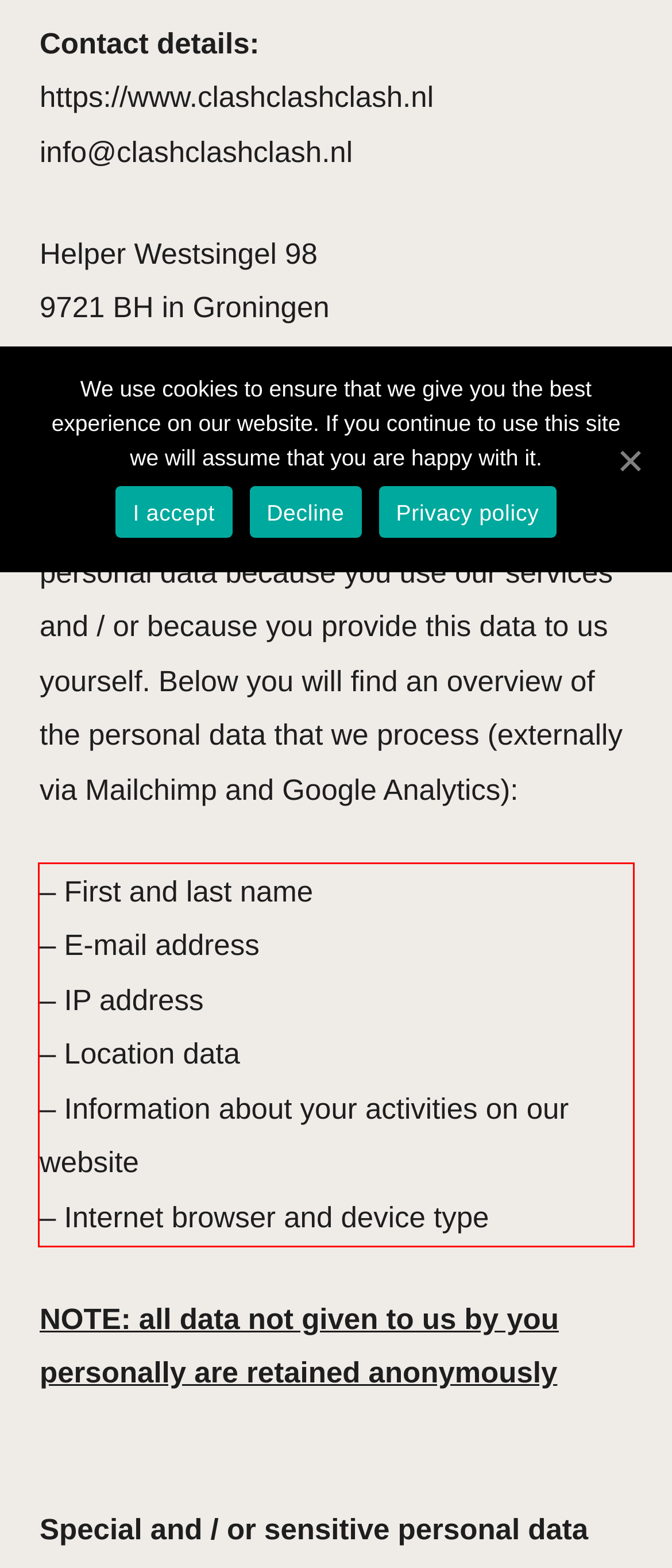From the screenshot of the webpage, locate the red bounding box and extract the text contained within that area.

– First and last name – E-mail address – IP address – Location data – Information about your activities on our website – Internet browser and device type